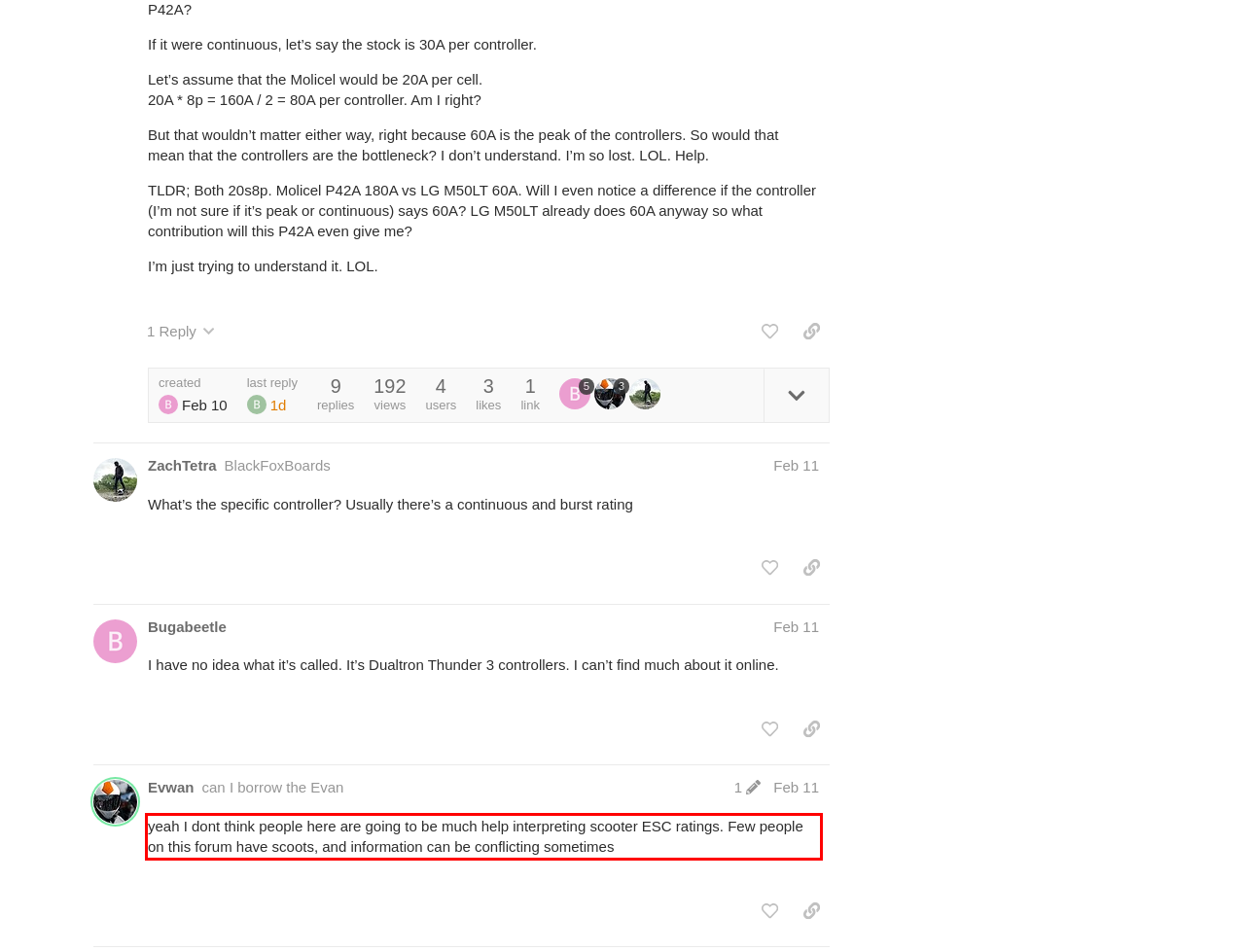You are given a screenshot showing a webpage with a red bounding box. Perform OCR to capture the text within the red bounding box.

yeah I dont think people here are going to be much help interpreting scooter ESC ratings. Few people on this forum have scoots, and information can be conflicting sometimes